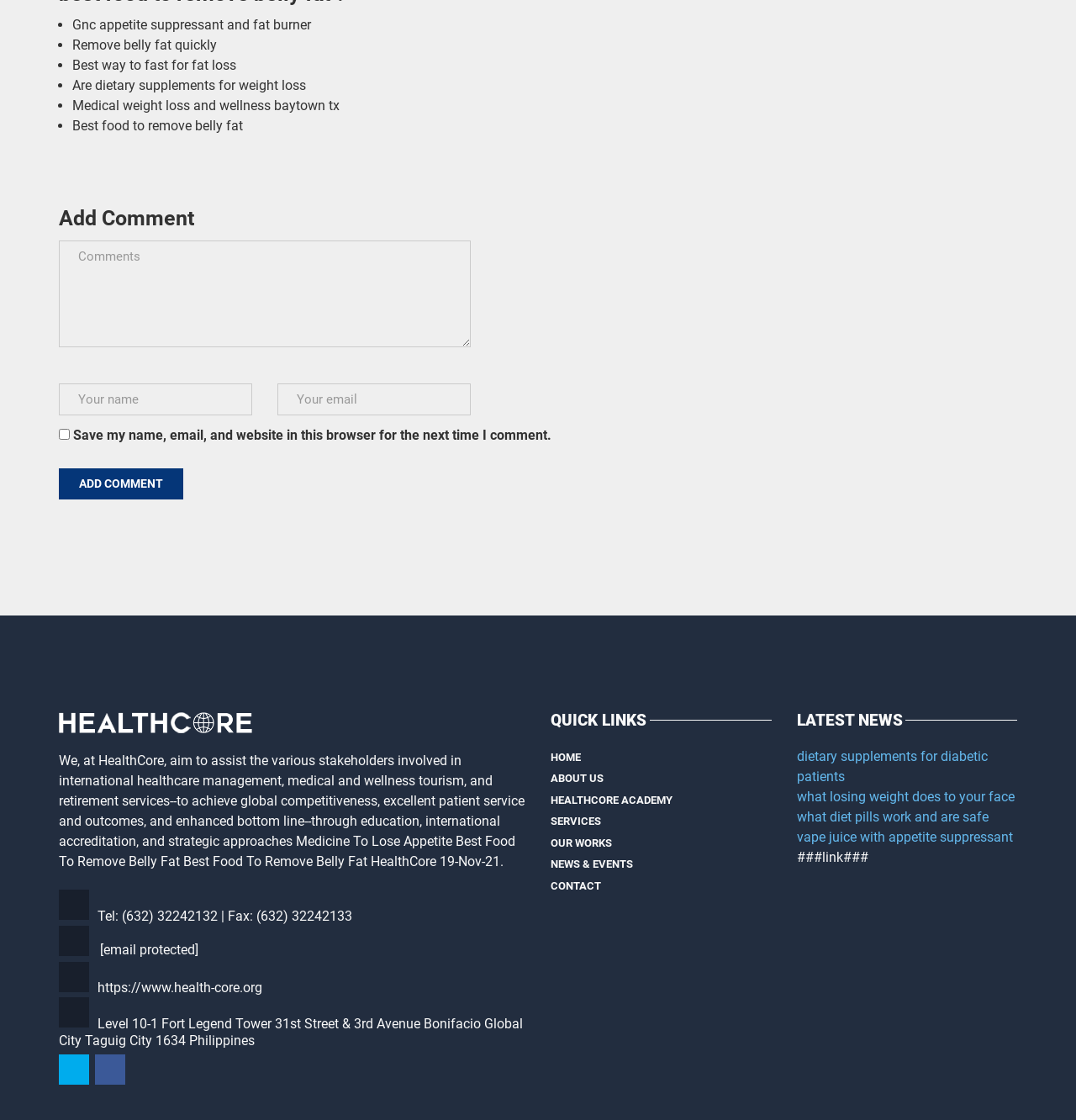Refer to the screenshot and answer the following question in detail:
What are the quick links available?

The quick links available are HOME, ABOUT US, HEALTHCORE ACADEMY, SERVICES, OUR WORKS, NEWS & EVENTS, and CONTACT, which are listed in the complementary section.